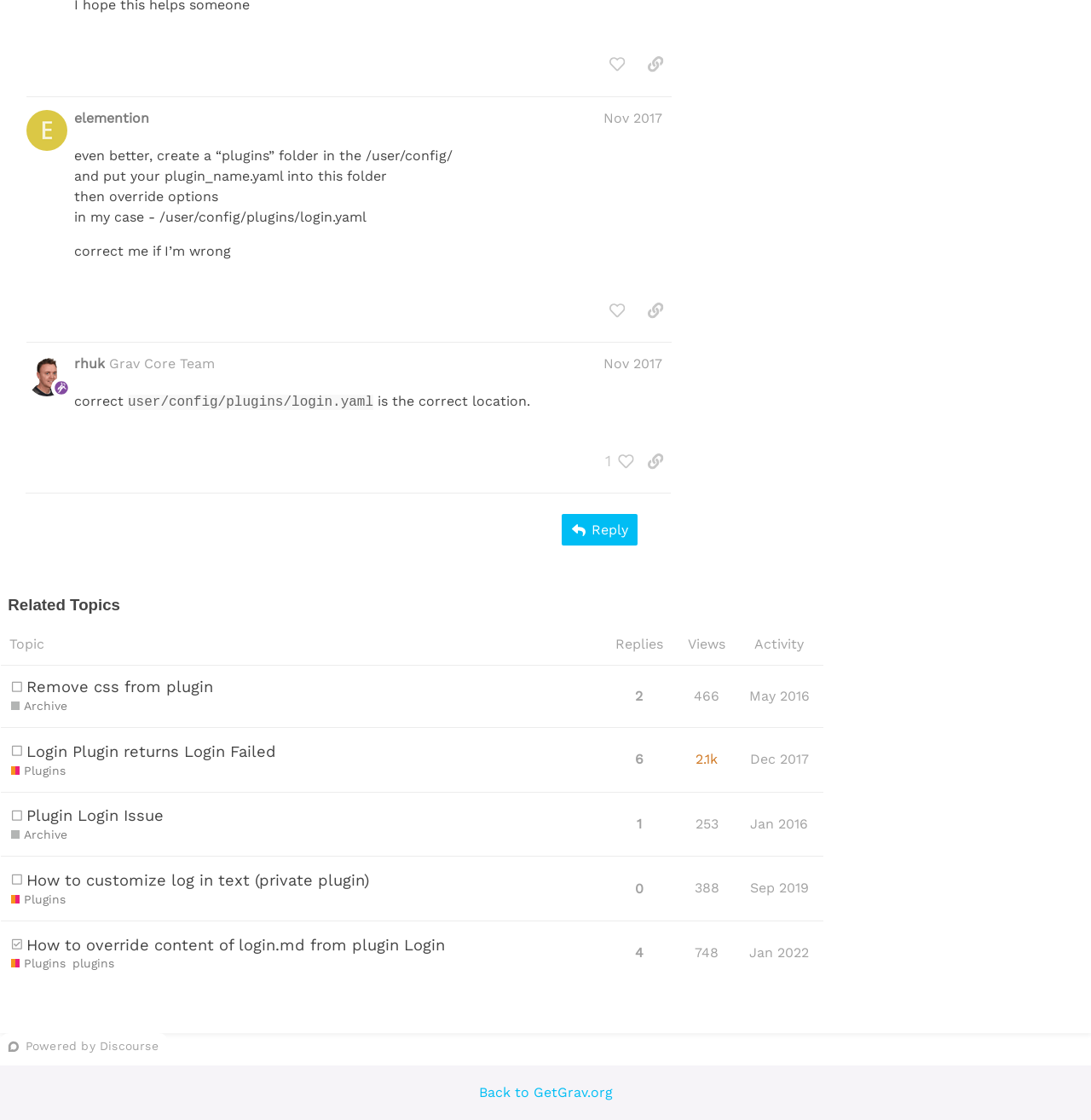Is there a 'Reply' button on the webpage?
With the help of the image, please provide a detailed response to the question.

I found the button with the text 'Reply' at the bottom of the webpage, which indicates that users can reply to a post.